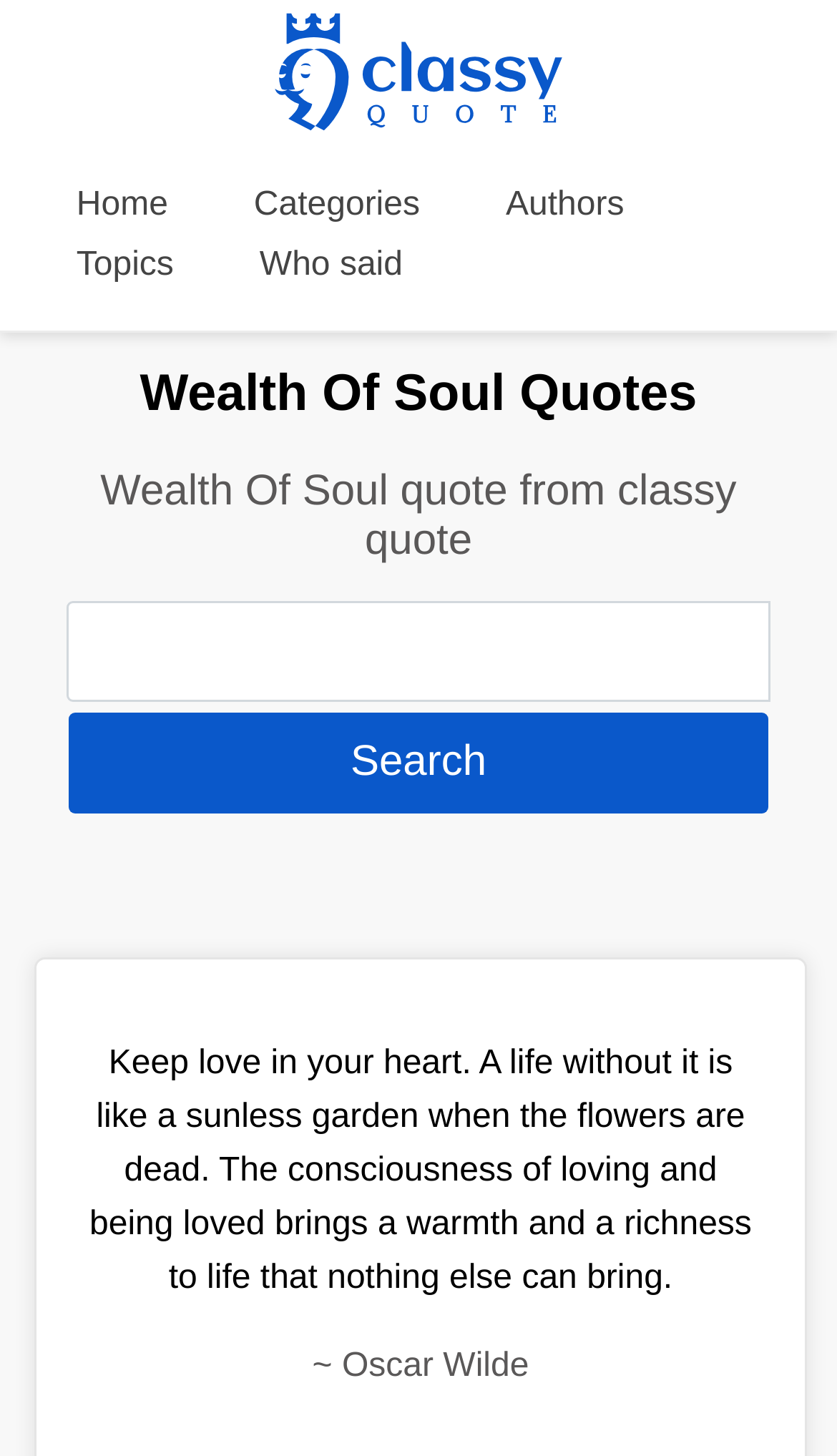What is the purpose of the textbox?
Analyze the screenshot and provide a detailed answer to the question.

The textbox is located next to a button with the description 'Search', which implies that the textbox is used for searching quotes on the website.